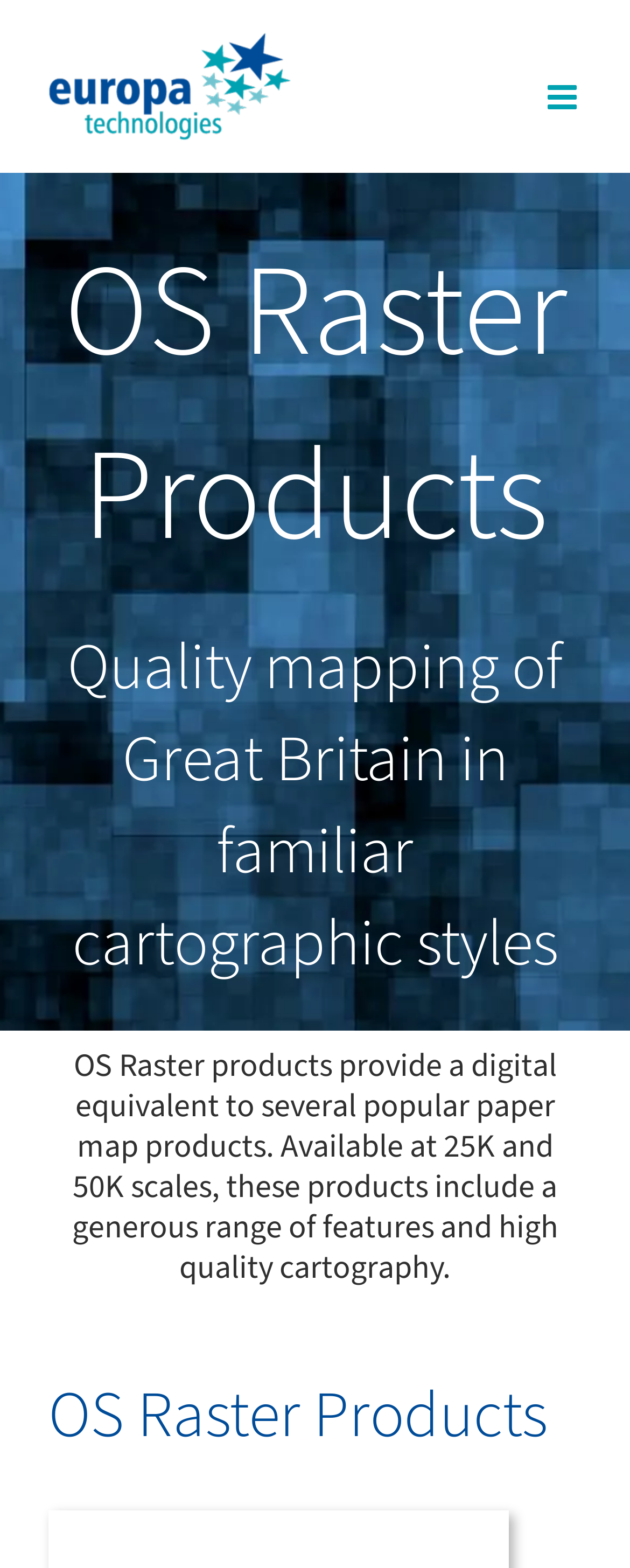Provide a one-word or short-phrase answer to the question:
What is the scale of OS Raster products?

25K and 50K